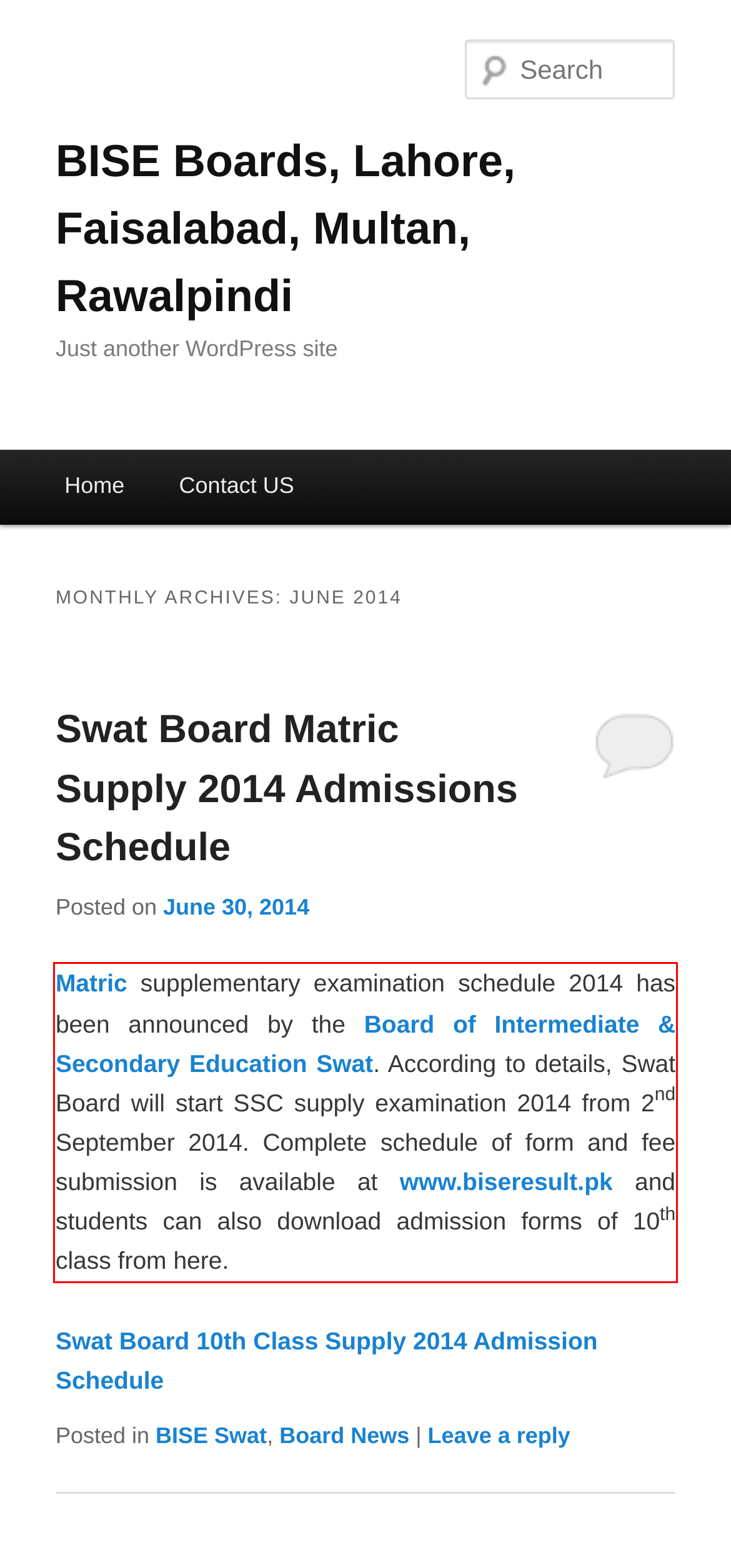Analyze the screenshot of the webpage and extract the text from the UI element that is inside the red bounding box.

Matric supplementary examination schedule 2014 has been announced by the Board of Intermediate & Secondary Education Swat. According to details, Swat Board will start SSC supply examination 2014 from 2nd September 2014. Complete schedule of form and fee submission is available at www.biseresult.pk and students can also download admission forms of 10th class from here.